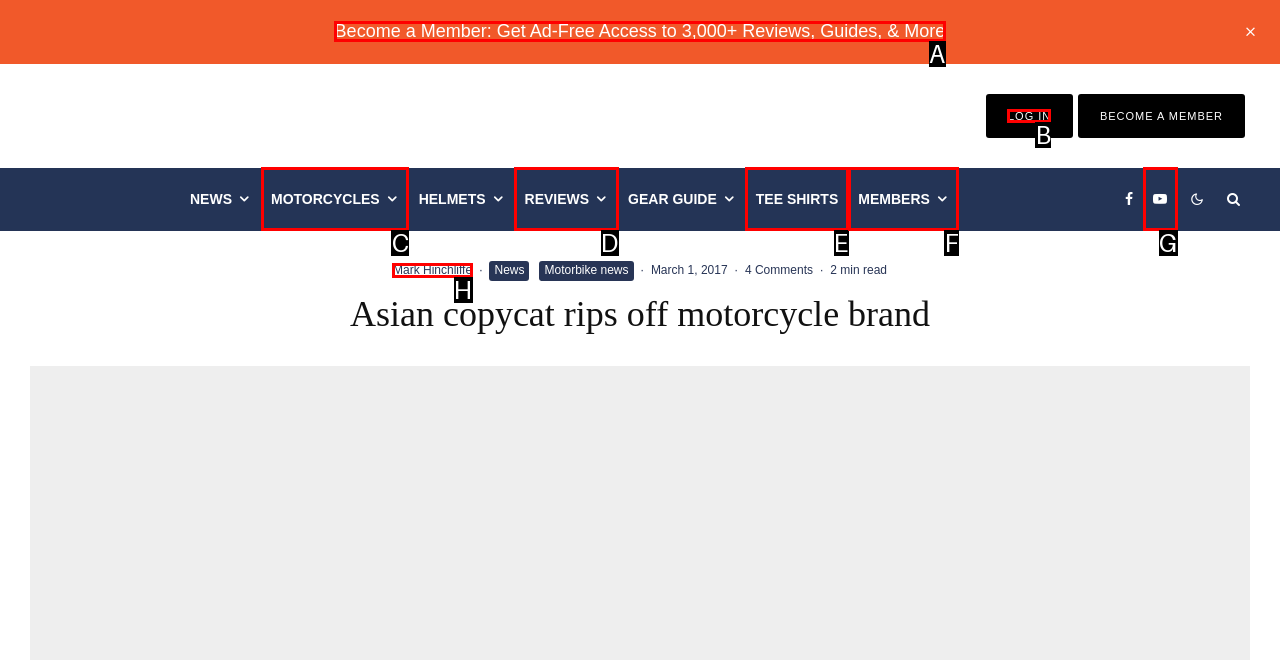For the given instruction: Log in to the website, determine which boxed UI element should be clicked. Answer with the letter of the corresponding option directly.

B